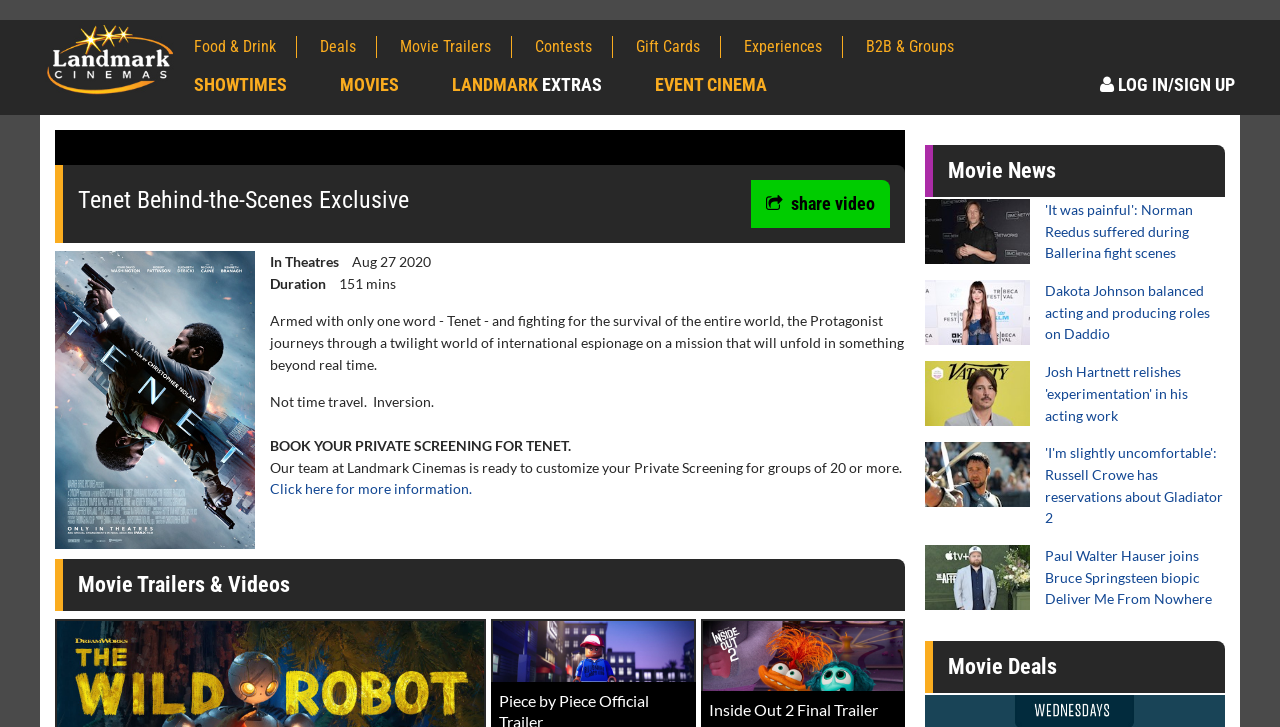Examine the screenshot and answer the question in as much detail as possible: What is the duration of the movie Tenet?

I found the duration of the movie Tenet by looking at the StaticText element '151 mins' which is located below the 'Duration' label.